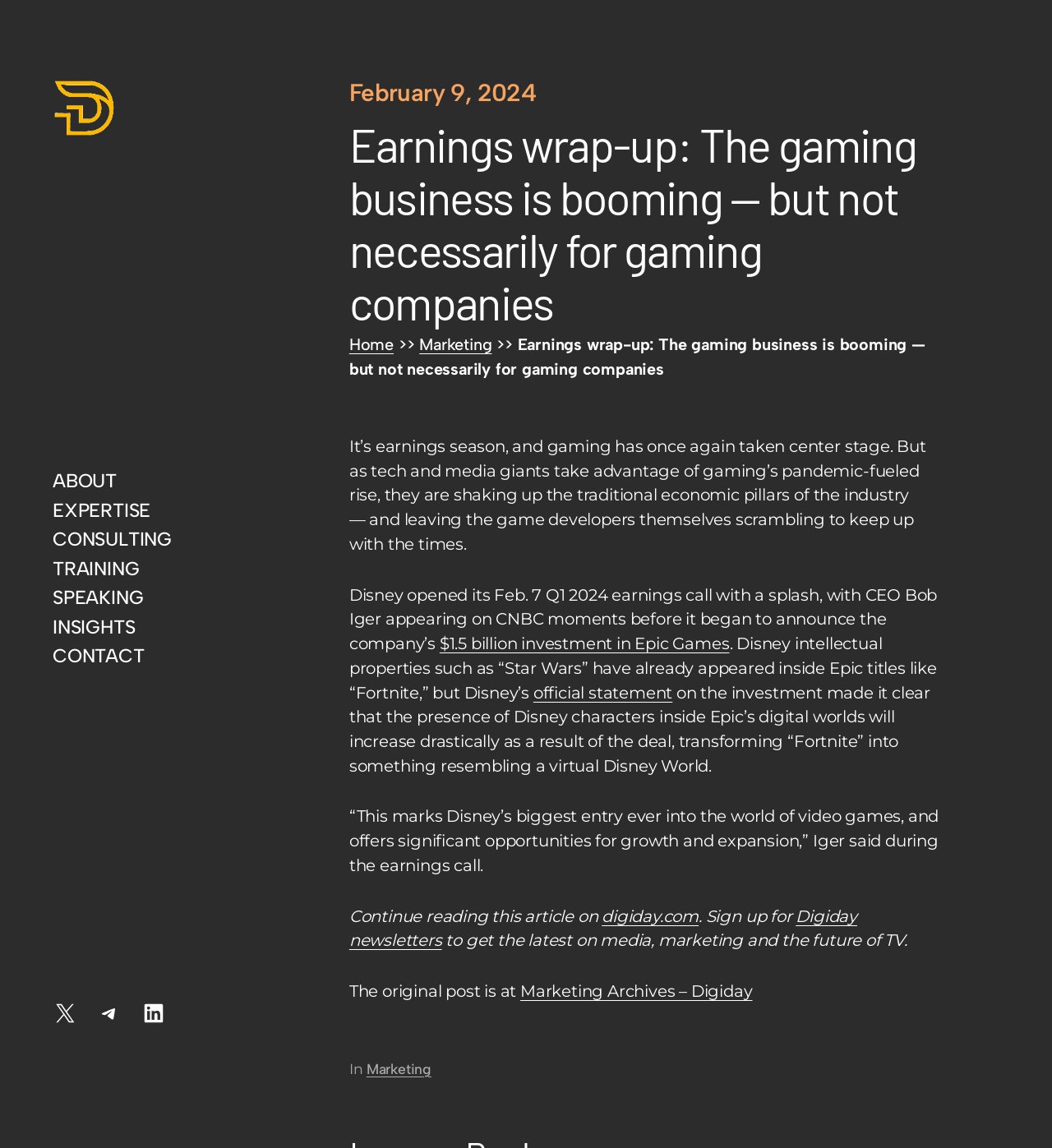What is the name of the virtual world mentioned in the article?
Using the image, respond with a single word or phrase.

Fortnite